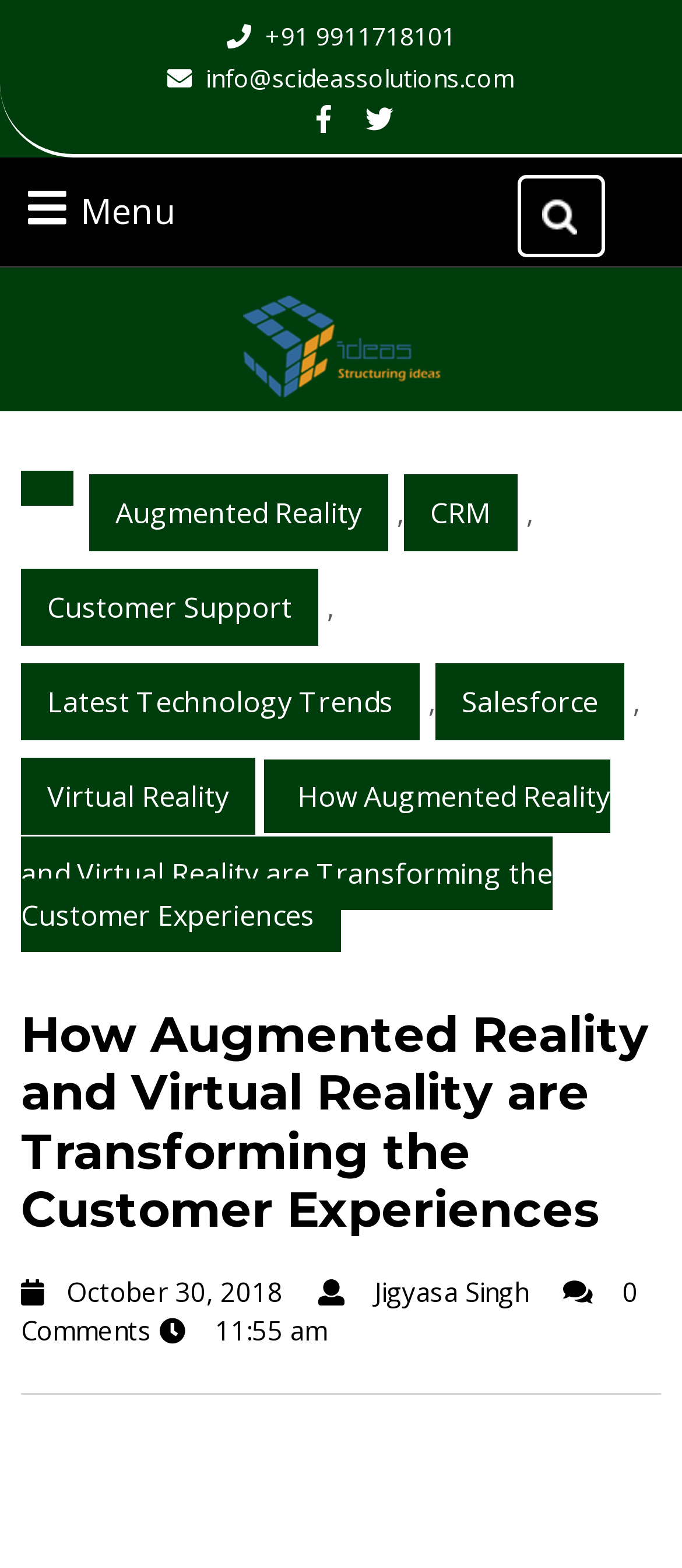Please identify the bounding box coordinates of the element's region that I should click in order to complete the following instruction: "Check latest blog post". The bounding box coordinates consist of four float numbers between 0 and 1, i.e., [left, top, right, bottom].

[0.031, 0.496, 0.895, 0.596]